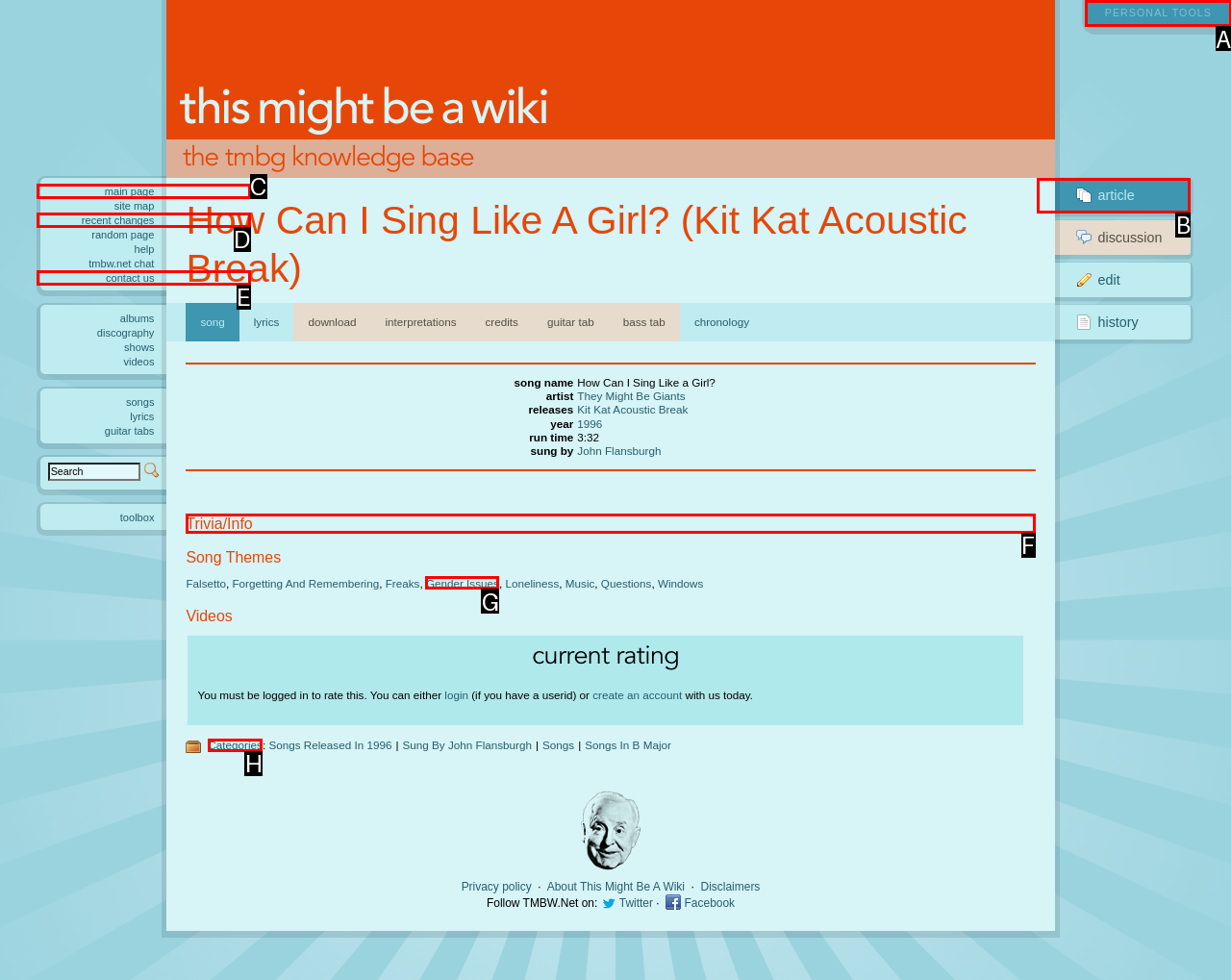Identify which HTML element to click to fulfill the following task: Read song trivia and info. Provide your response using the letter of the correct choice.

F